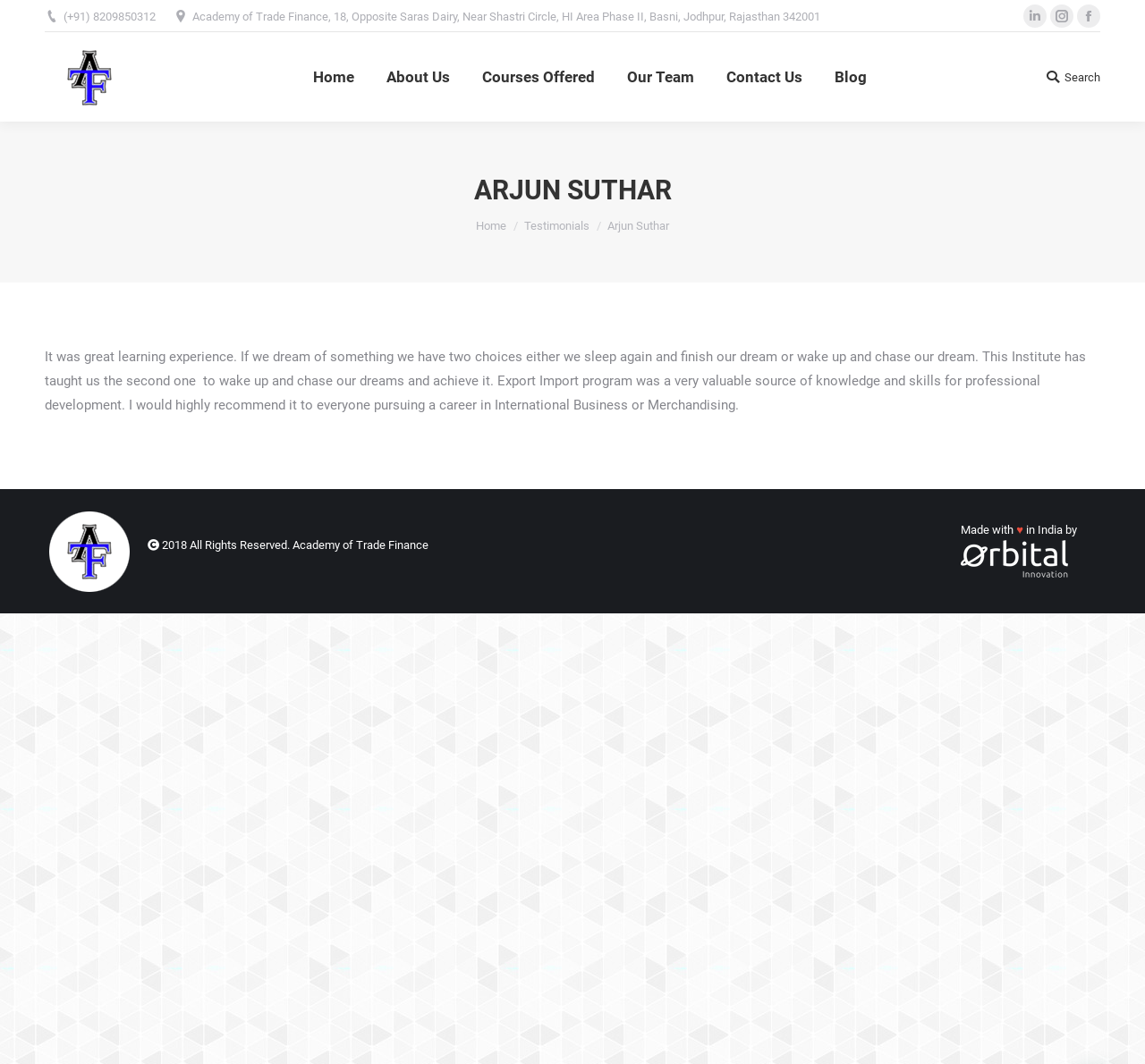What is the main topic of the article on this webpage?
Using the image as a reference, answer the question with a short word or phrase.

Export Import program